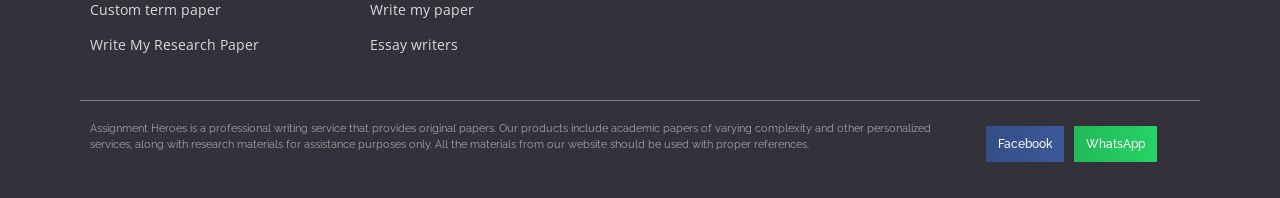Answer the question using only one word or a concise phrase: What is the purpose of the research materials?

Assistance purposes only